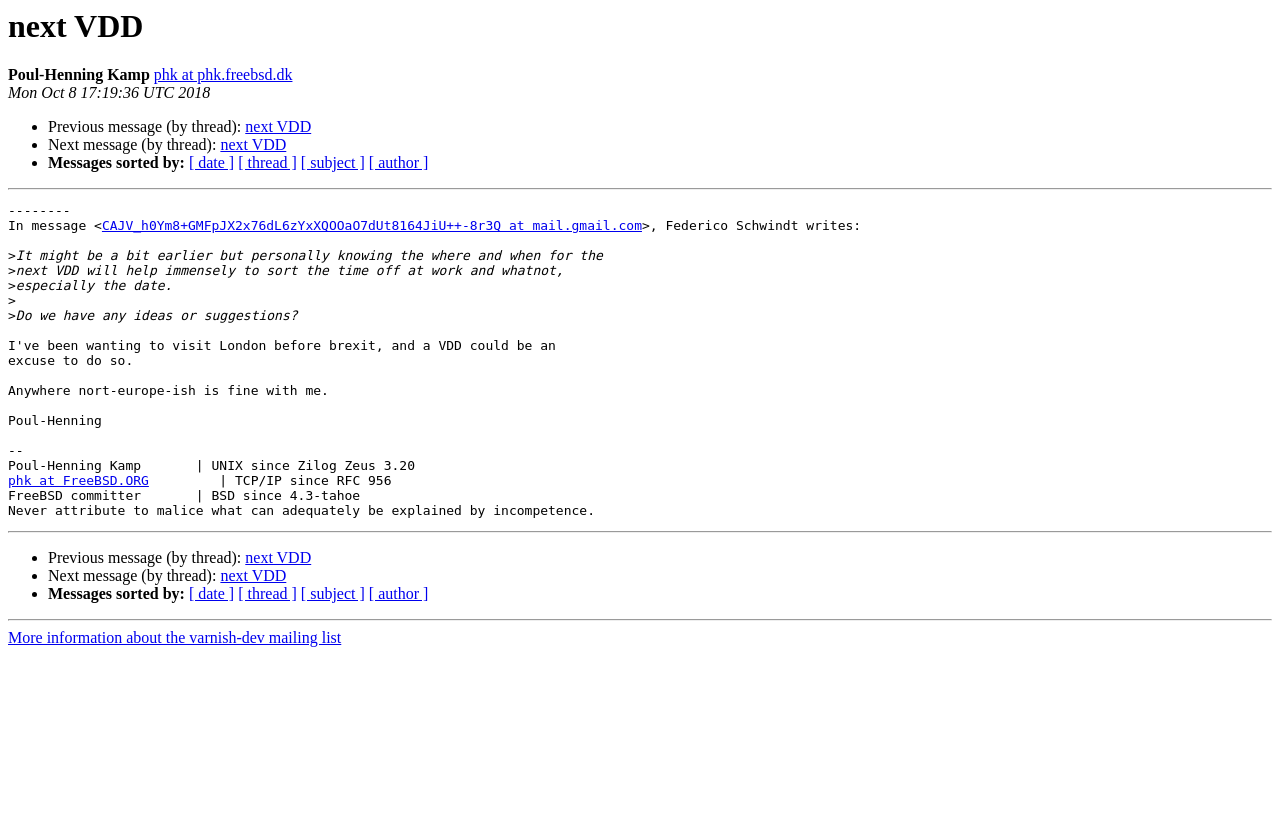Please identify the bounding box coordinates of the clickable area that will allow you to execute the instruction: "Schedule an appointment with the best orthodontist in NYC".

None